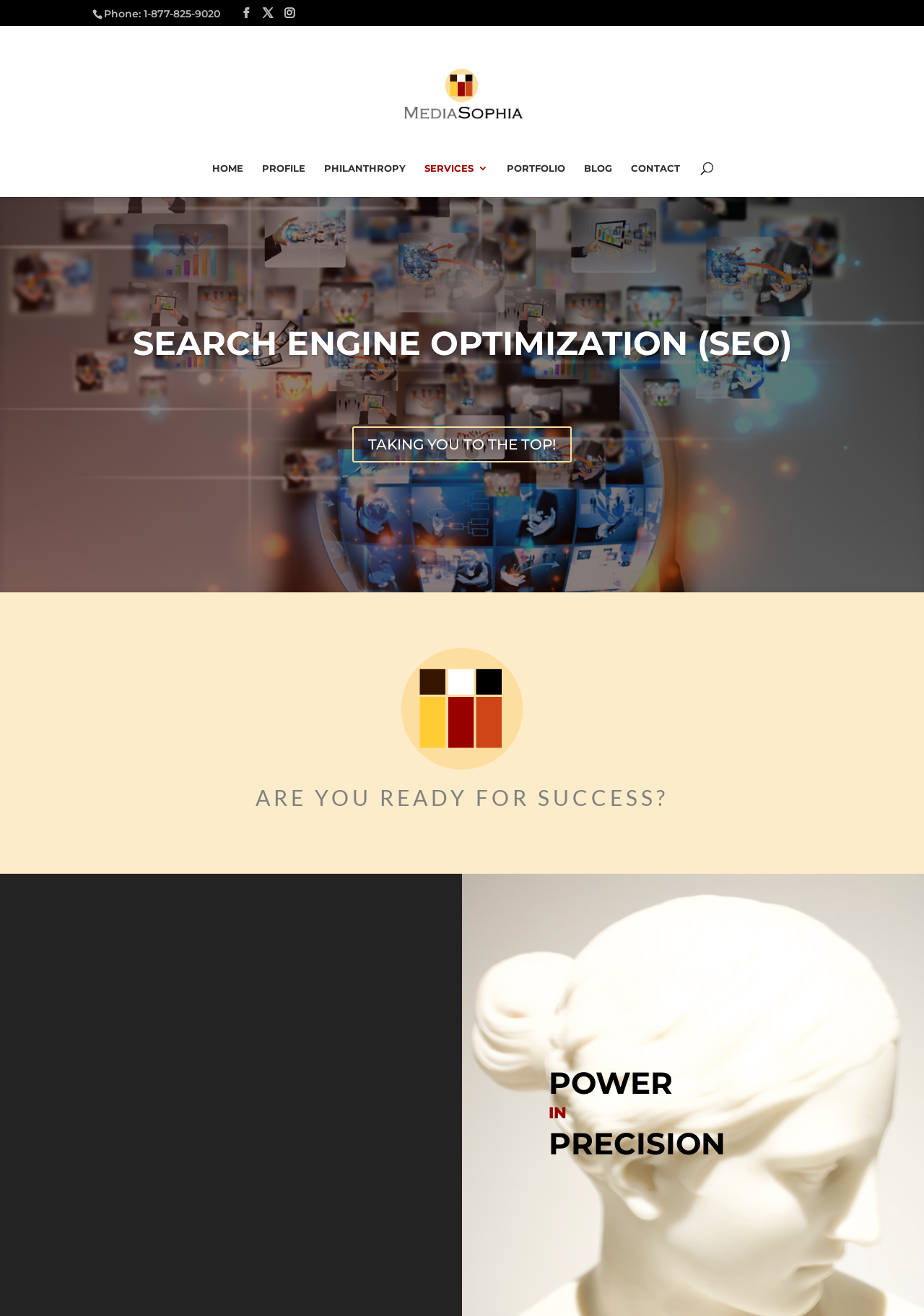Use the information in the screenshot to answer the question comprehensively: What is the phone number of Mediasophia?

I found the phone number by looking at the StaticText element with the text 'Phone: 1-877-825-9020' located at the top of the webpage.